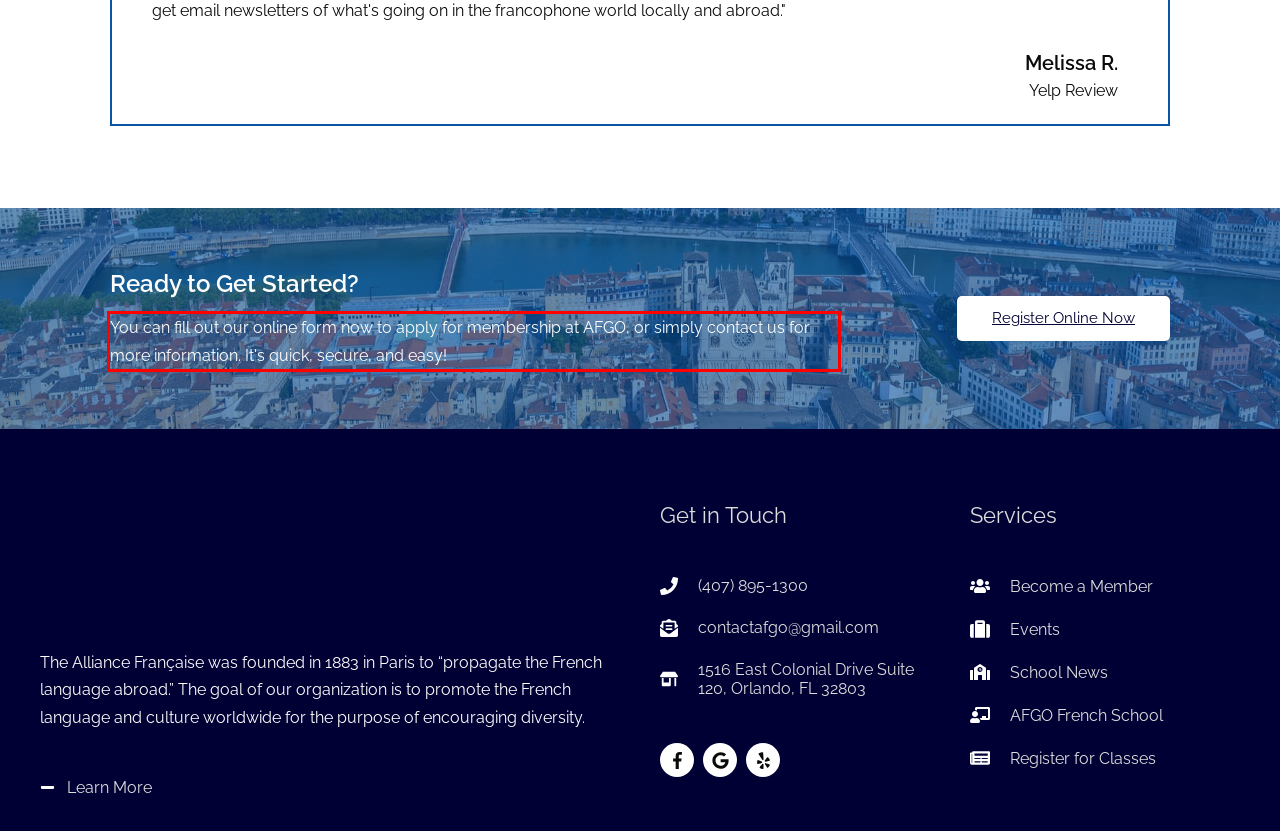There is a screenshot of a webpage with a red bounding box around a UI element. Please use OCR to extract the text within the red bounding box.

You can fill out our online form now to apply for membership at AFGO, or simply contact us for more information. It's quick, secure, and easy!